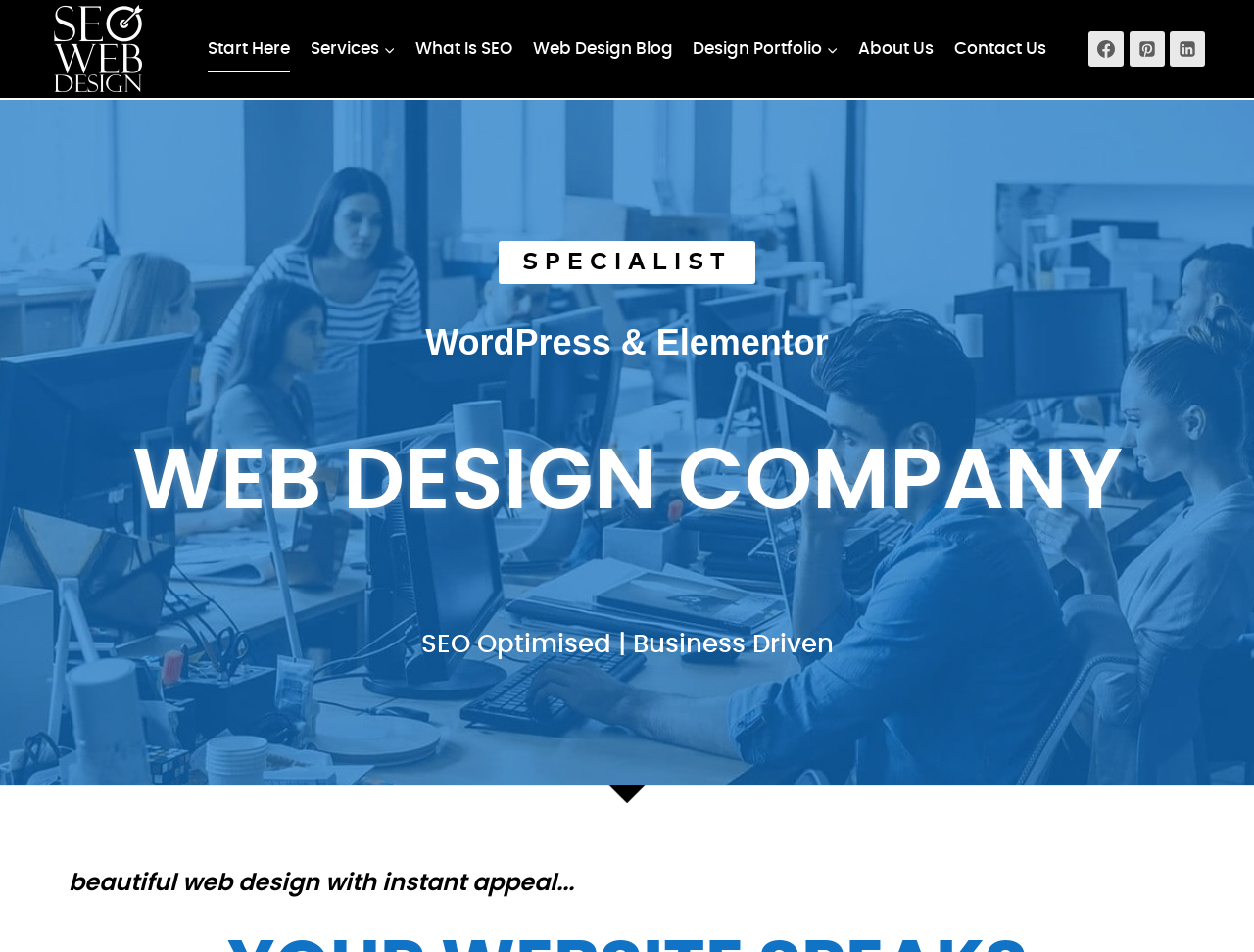Please identify the bounding box coordinates of the area that needs to be clicked to fulfill the following instruction: "View Design Portfolio."

[0.544, 0.027, 0.677, 0.076]